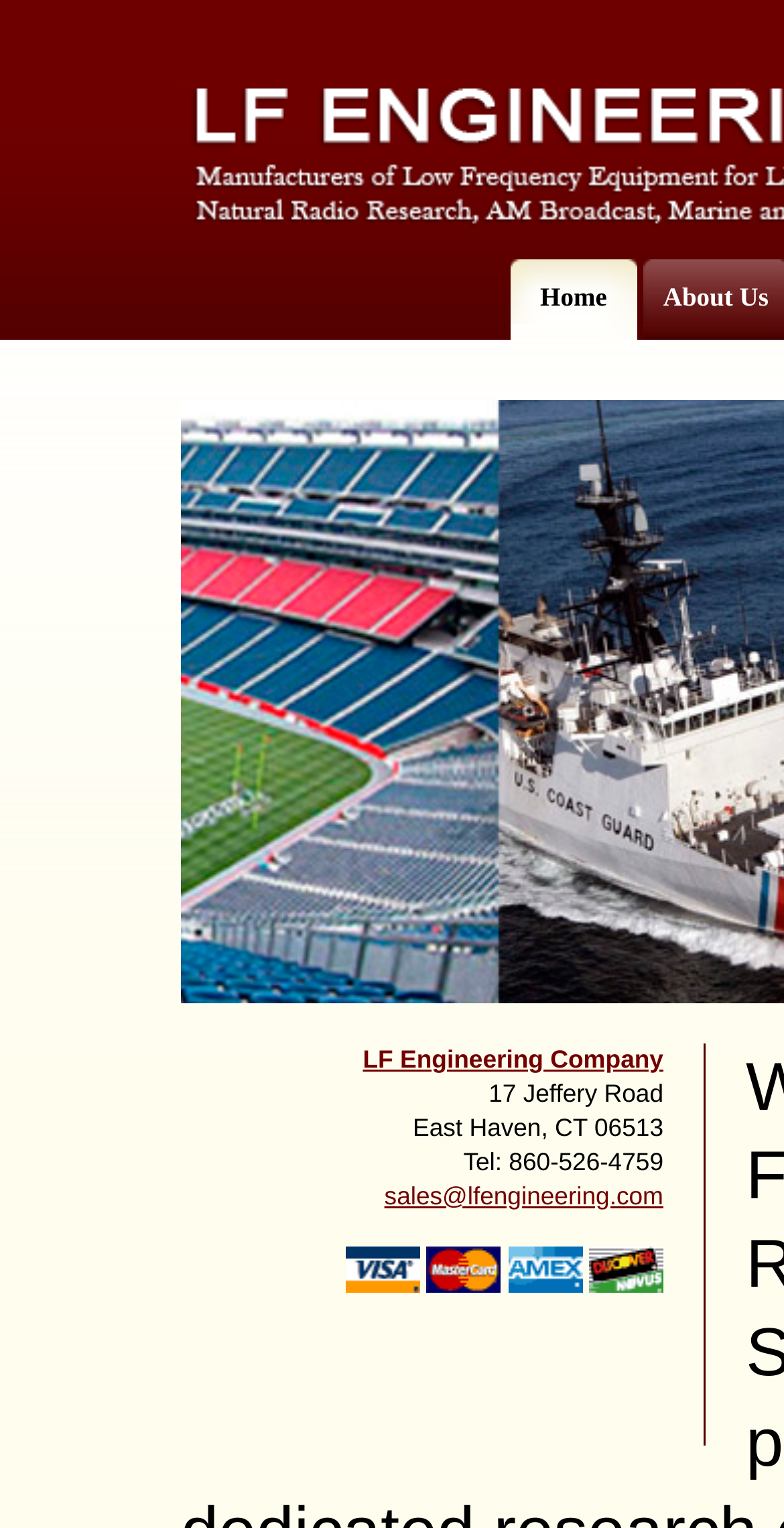Provide the bounding box coordinates of the HTML element described by the text: "sales@lfengineering.com". The coordinates should be in the format [left, top, right, bottom] with values between 0 and 1.

[0.49, 0.773, 0.846, 0.792]